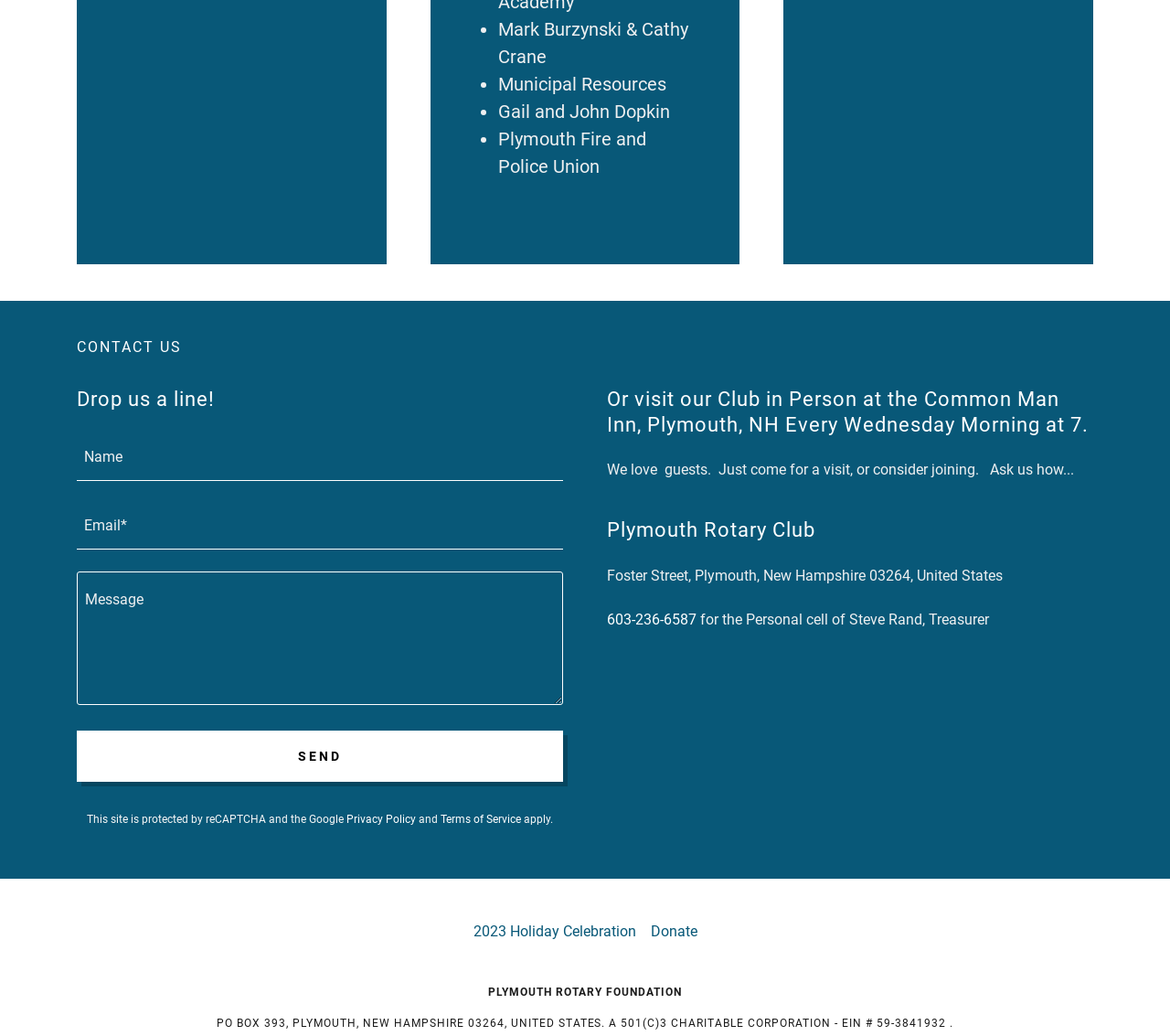Determine the coordinates of the bounding box that should be clicked to complete the instruction: "Enter your name". The coordinates should be represented by four float numbers between 0 and 1: [left, top, right, bottom].

[0.066, 0.419, 0.481, 0.464]